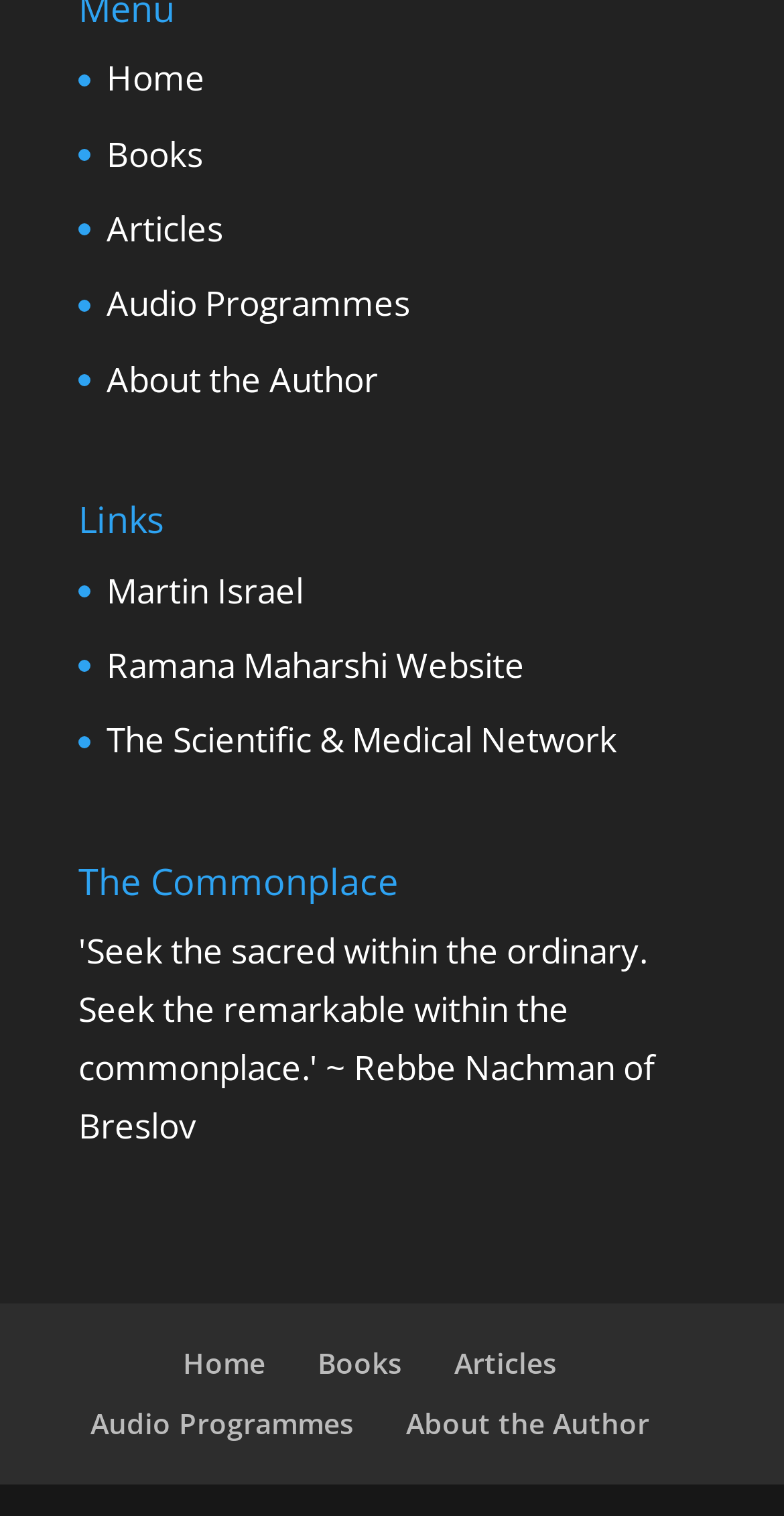How many audio programmes are there?
Respond with a short answer, either a single word or a phrase, based on the image.

Unknown